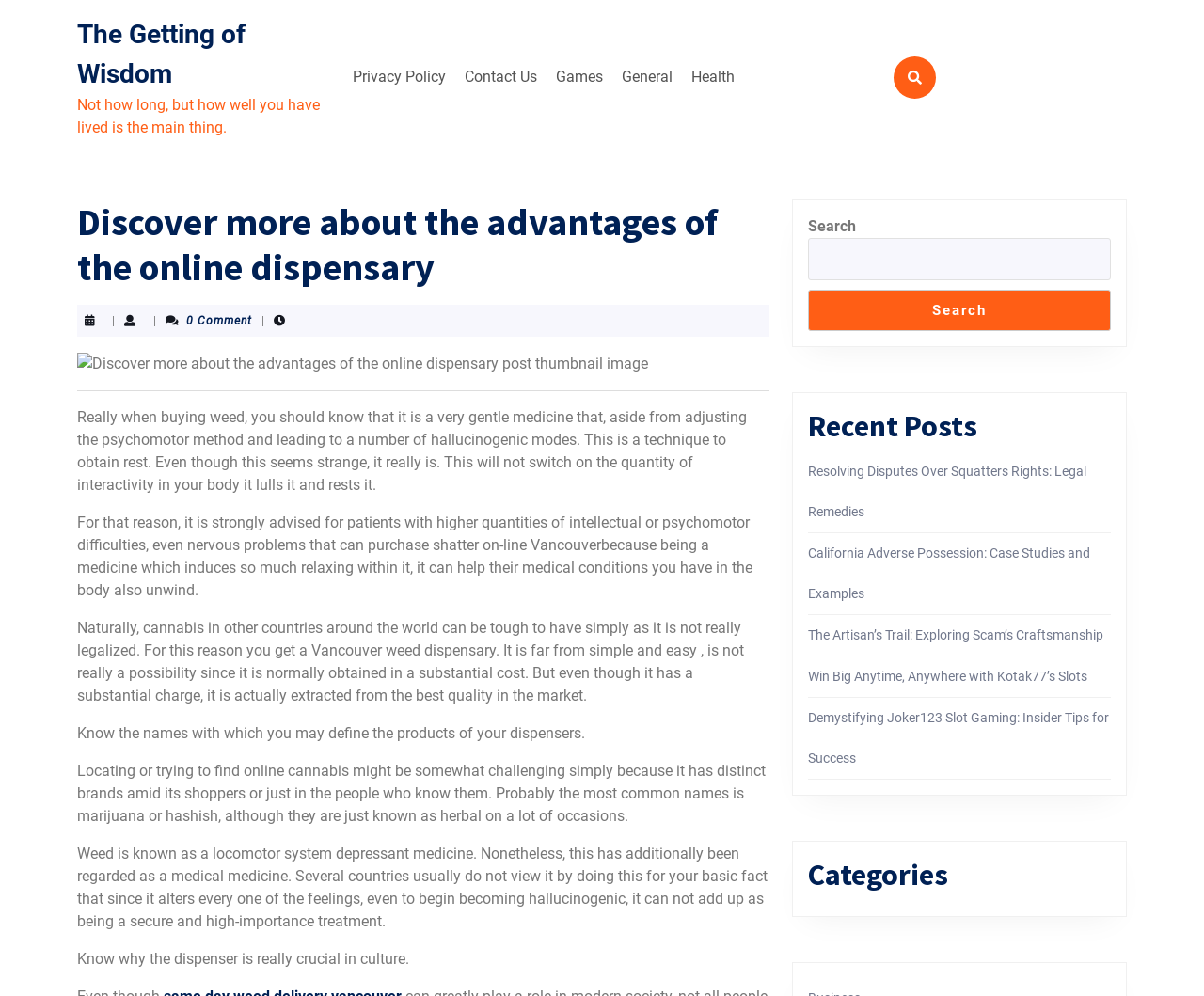What is the effect of cannabis on the body according to the webpage?
Please give a well-detailed answer to the question.

According to the webpage, cannabis has a relaxing effect on the body, as stated in the text 'it lulls it and rests it', indicating that it can help to calm and soothe the body.